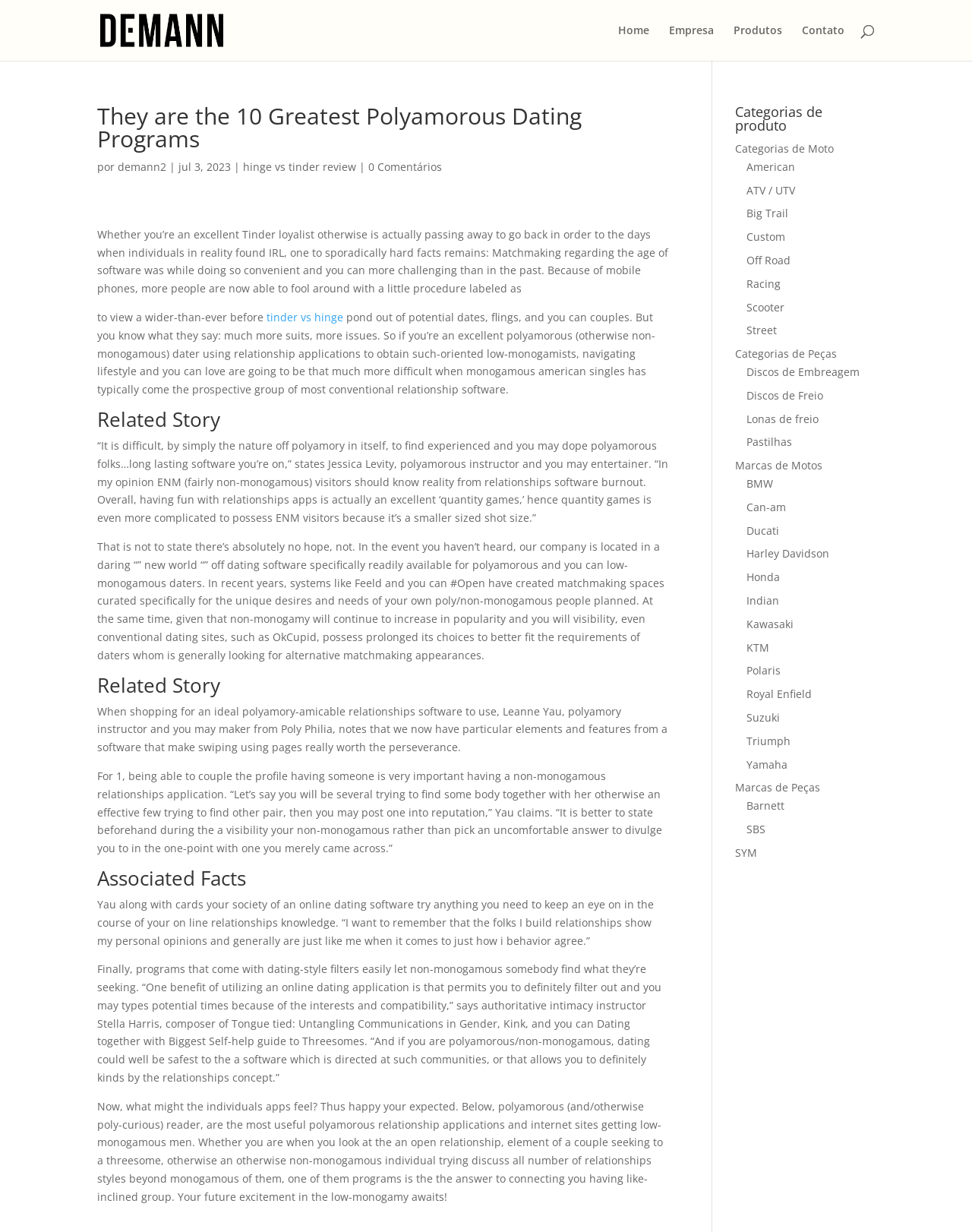Find the bounding box of the element with the following description: "Big Trail". The coordinates must be four float numbers between 0 and 1, formatted as [left, top, right, bottom].

[0.768, 0.167, 0.811, 0.179]